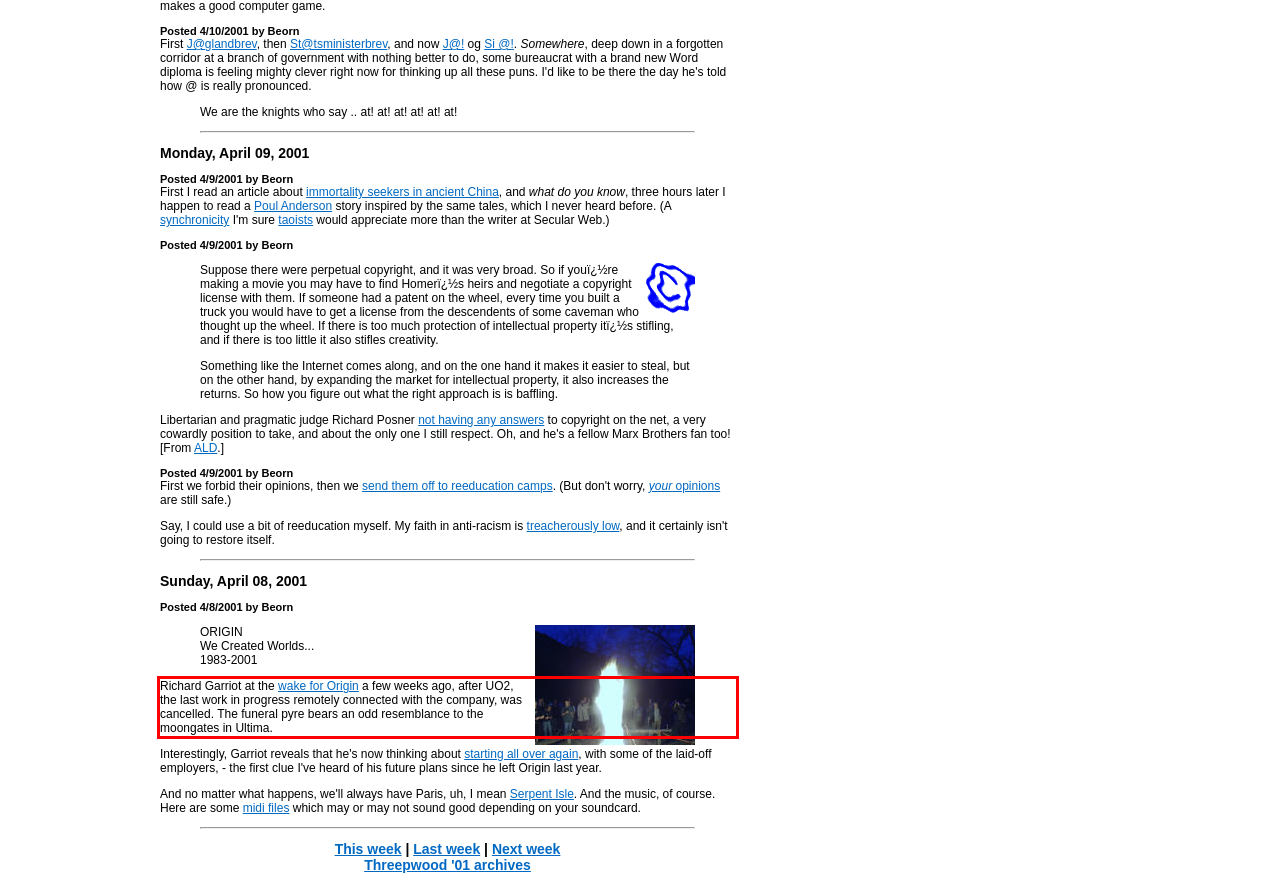Given a webpage screenshot, locate the red bounding box and extract the text content found inside it.

Richard Garriot at the wake for Origin a few weeks ago, after UO2, the last work in progress remotely connected with the company, was cancelled. The funeral pyre bears an odd resemblance to the moongates in Ultima.